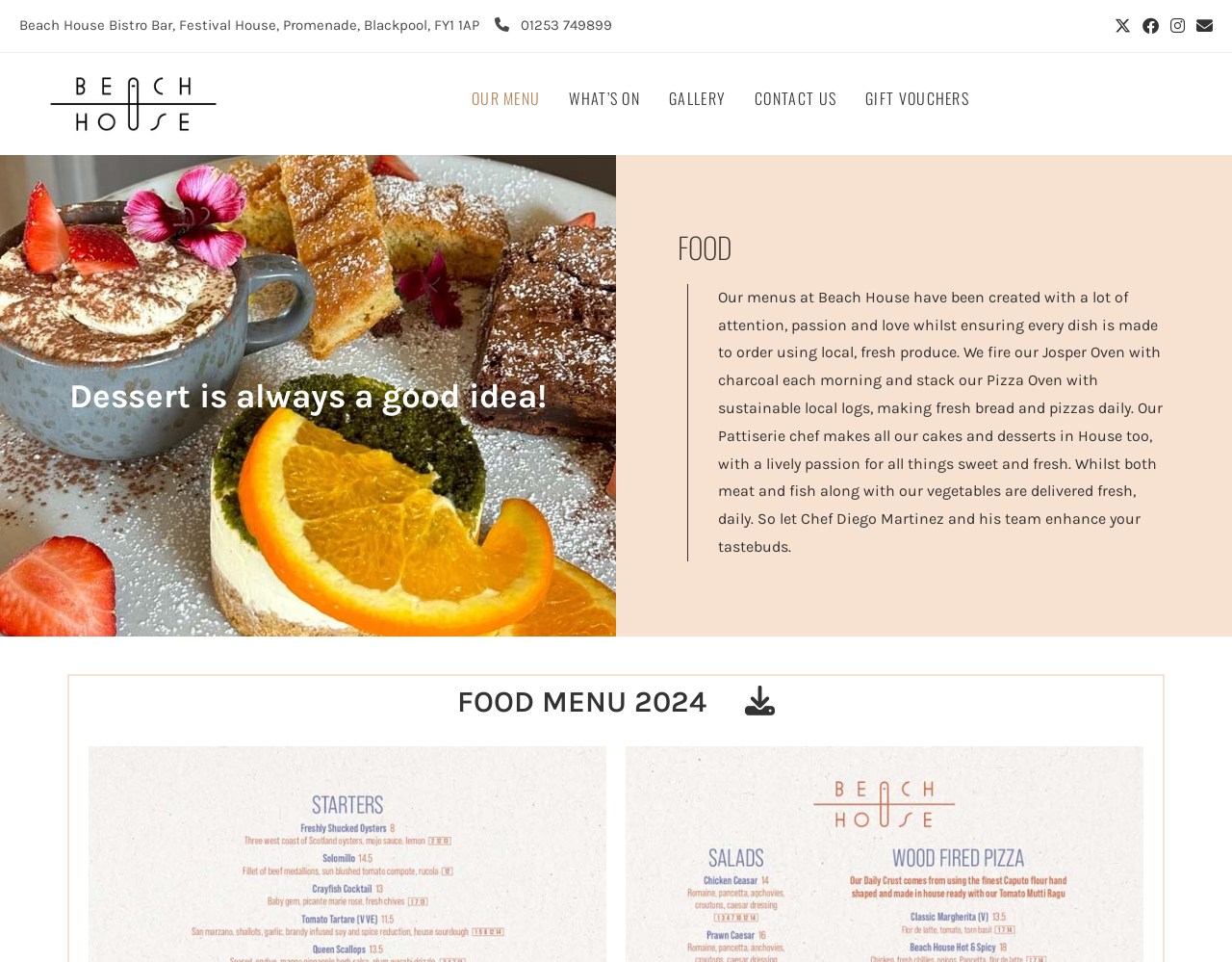Describe the webpage in detail, including text, images, and layout.

The webpage appears to be the menu page of Beach House Bistro Bar Blackpool. At the top left, the restaurant's address and phone number are displayed. On the top right, there are social links to Facebook, Instagram, and an email option. 

Below the address and phone number, there is a layout table with a link to the restaurant's name, accompanied by an image. 

The main navigation menu is located below, with links to "OUR MENU", "WHAT'S ON", "GALLERY", "CONTACT US", and "GIFT VOUCHERS". 

On the left side of the page, there are two large images, one on top of the other, taking up about half of the page's width. 

The "FOOD" section is headed by a prominent heading, followed by a descriptive text about the restaurant's menu, highlighting the use of local, fresh produce, and the preparation methods. 

Further down, there is a "FOOD MENU 2024" section, with a heading and a link to access the menu. The meta description mentions some dishes, including Moules Mariniere, Salmon and Guacamole tartare, Octopus with Josper grilled crumb, and Chicken, but these are not explicitly shown on the page.